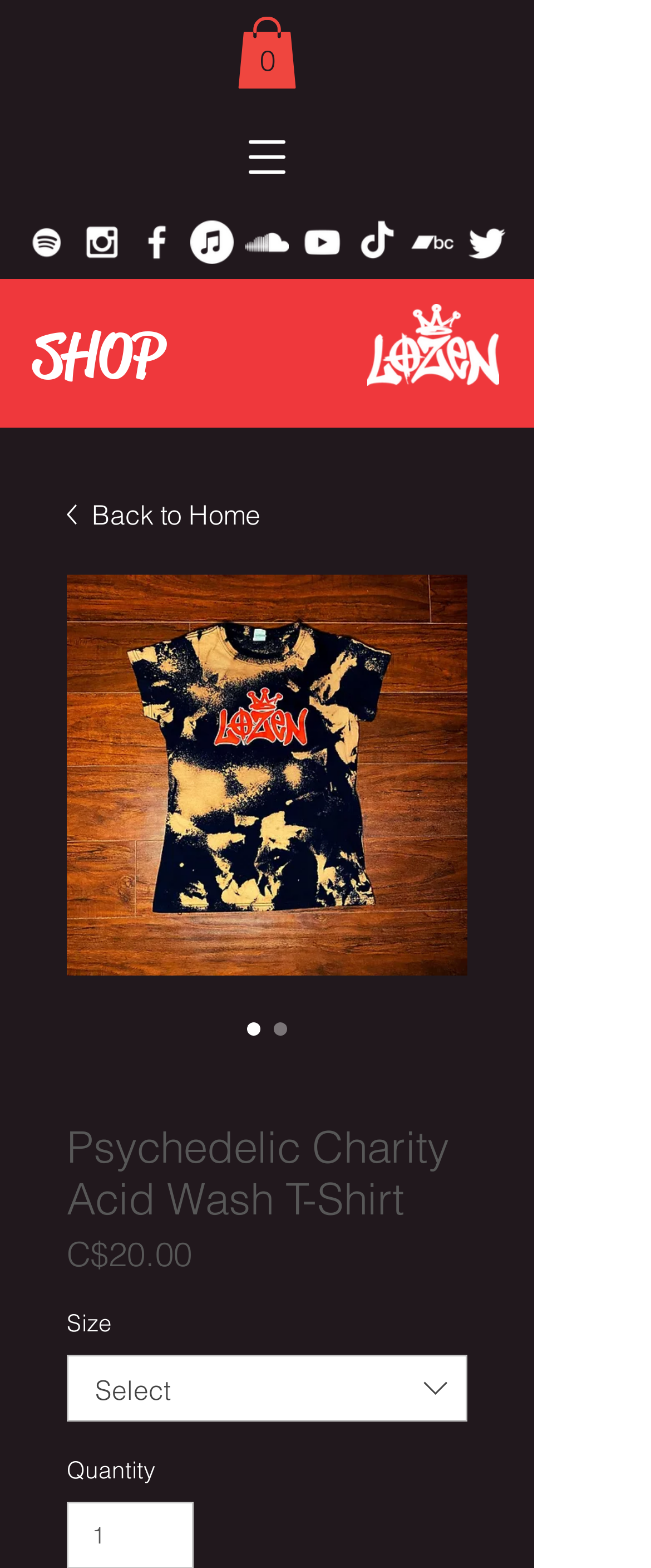Point out the bounding box coordinates of the section to click in order to follow this instruction: "Select size".

[0.103, 0.864, 0.718, 0.907]